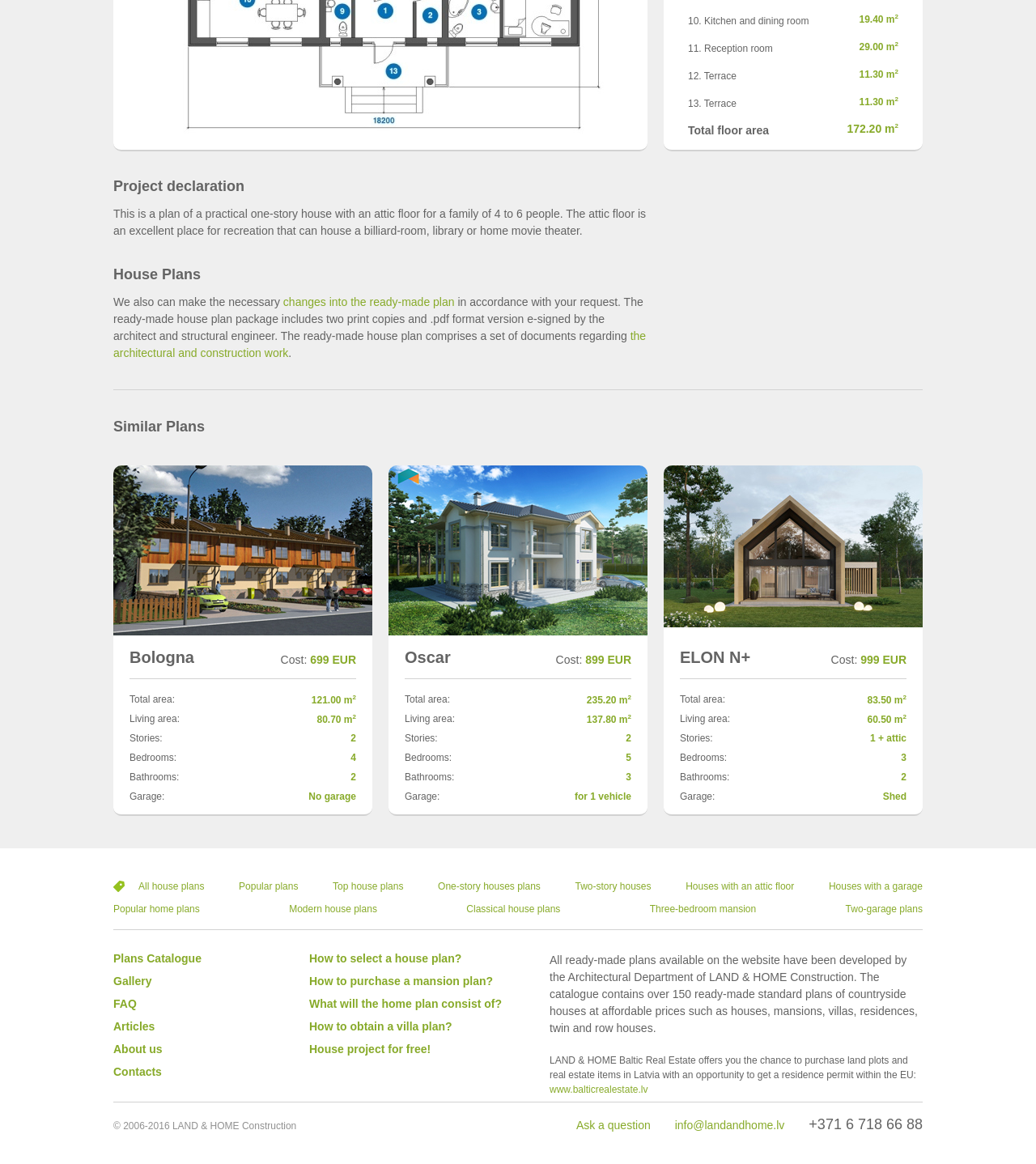Please locate the bounding box coordinates for the element that should be clicked to achieve the following instruction: "Explore similar plans". Ensure the coordinates are given as four float numbers between 0 and 1, i.e., [left, top, right, bottom].

[0.109, 0.36, 0.891, 0.385]